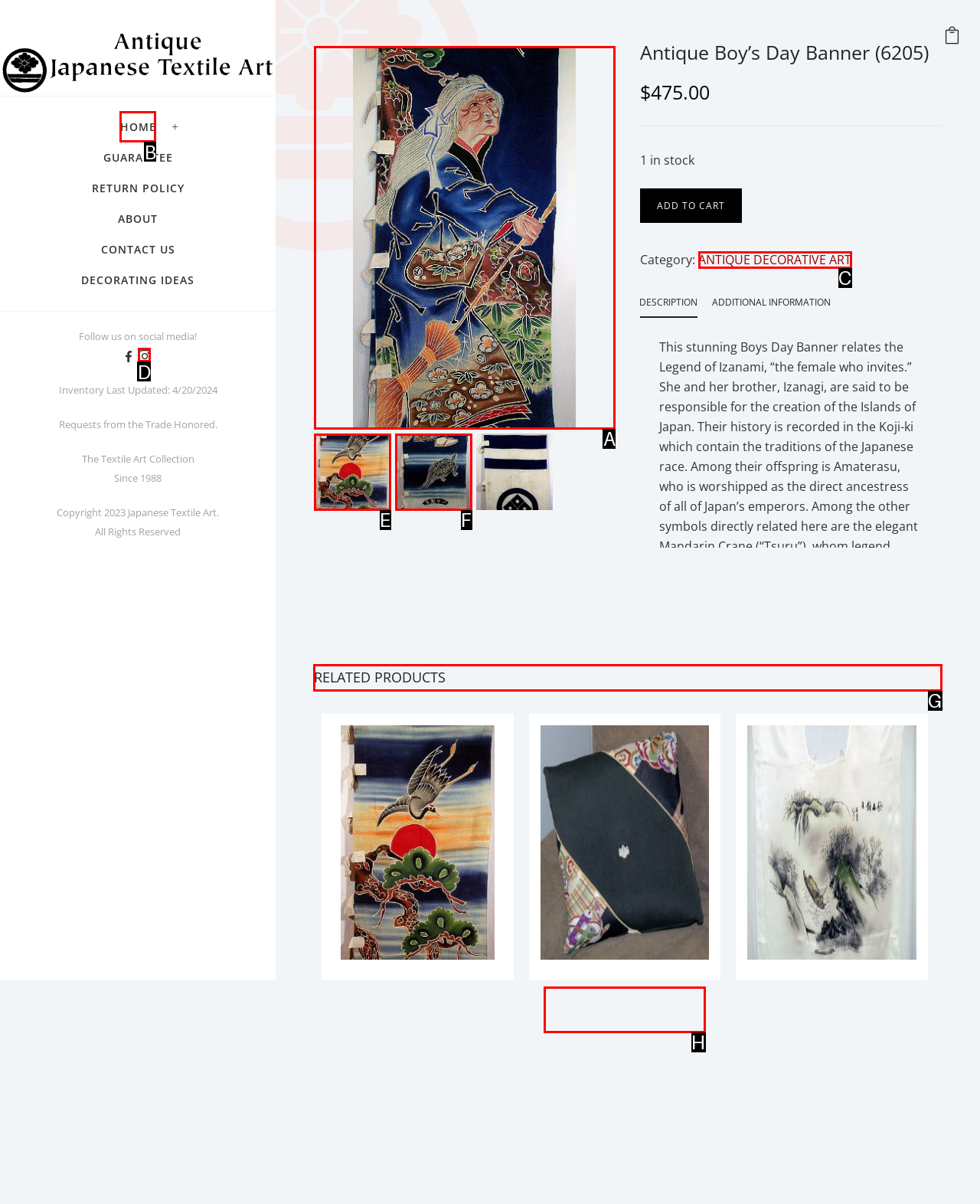Tell me which one HTML element I should click to complete the following task: Check the 'RELATED PRODUCTS' section Answer with the option's letter from the given choices directly.

G